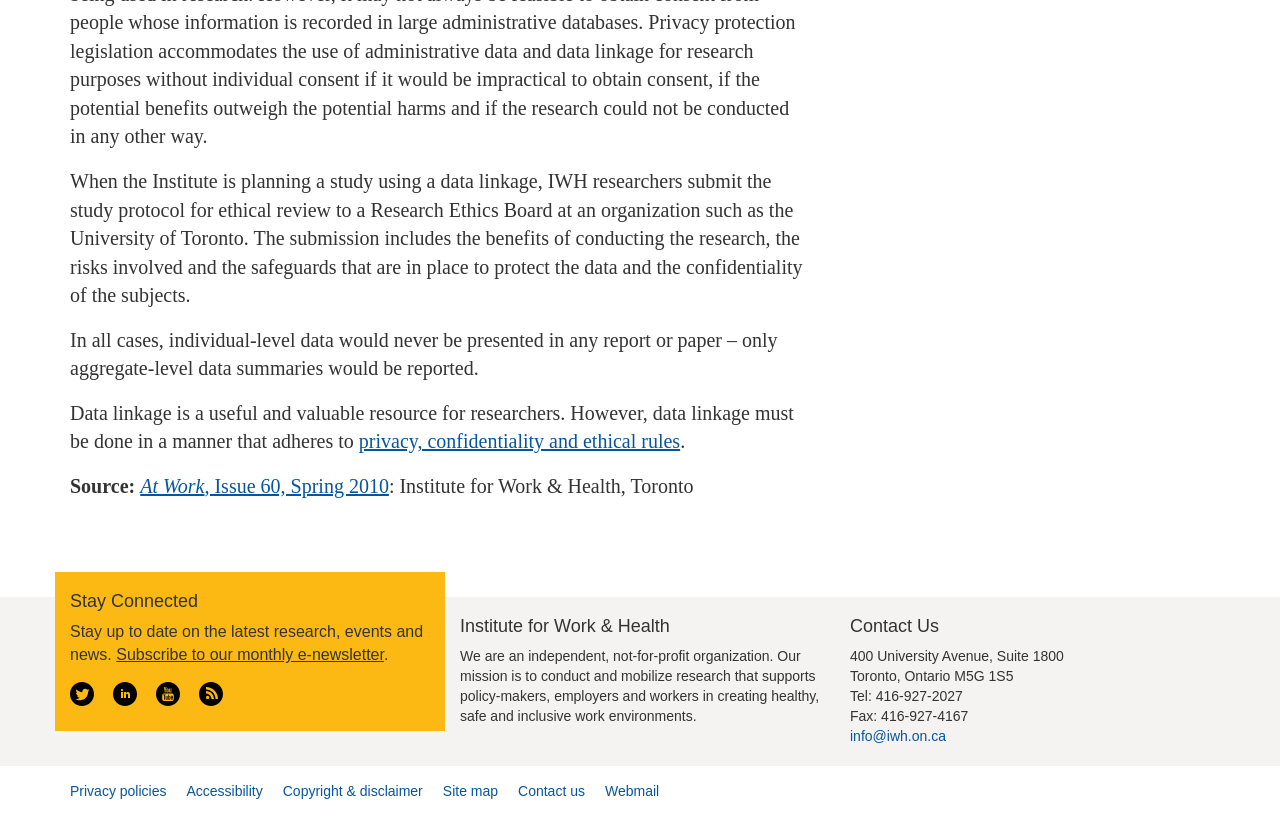Please identify the coordinates of the bounding box that should be clicked to fulfill this instruction: "Subscribe to the monthly e-newsletter".

[0.091, 0.792, 0.3, 0.813]